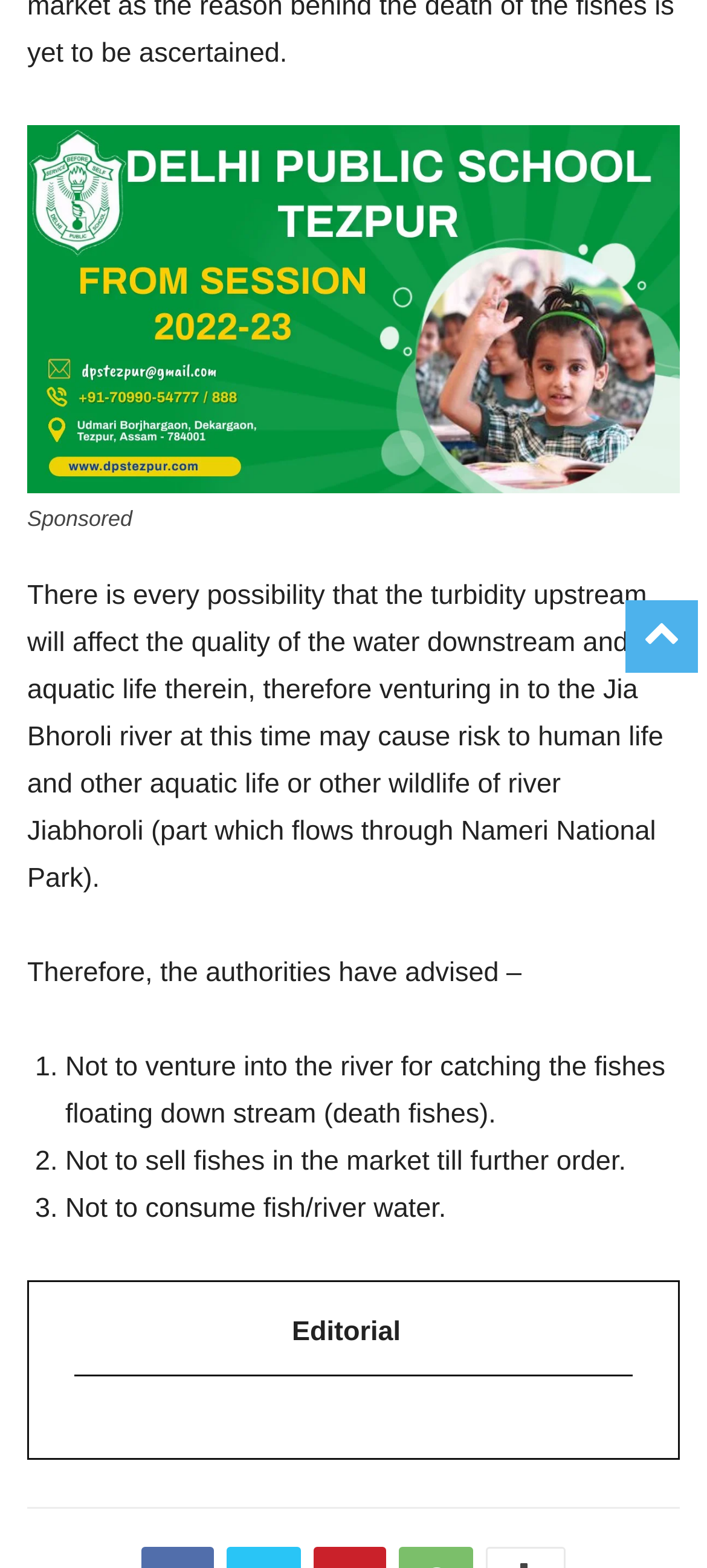Find the bounding box coordinates of the clickable area required to complete the following action: "Click on the 'Customer credit outreach programme held in Tezpur by Lead District Manager, UCO Bank' link".

[0.038, 0.402, 0.474, 0.512]